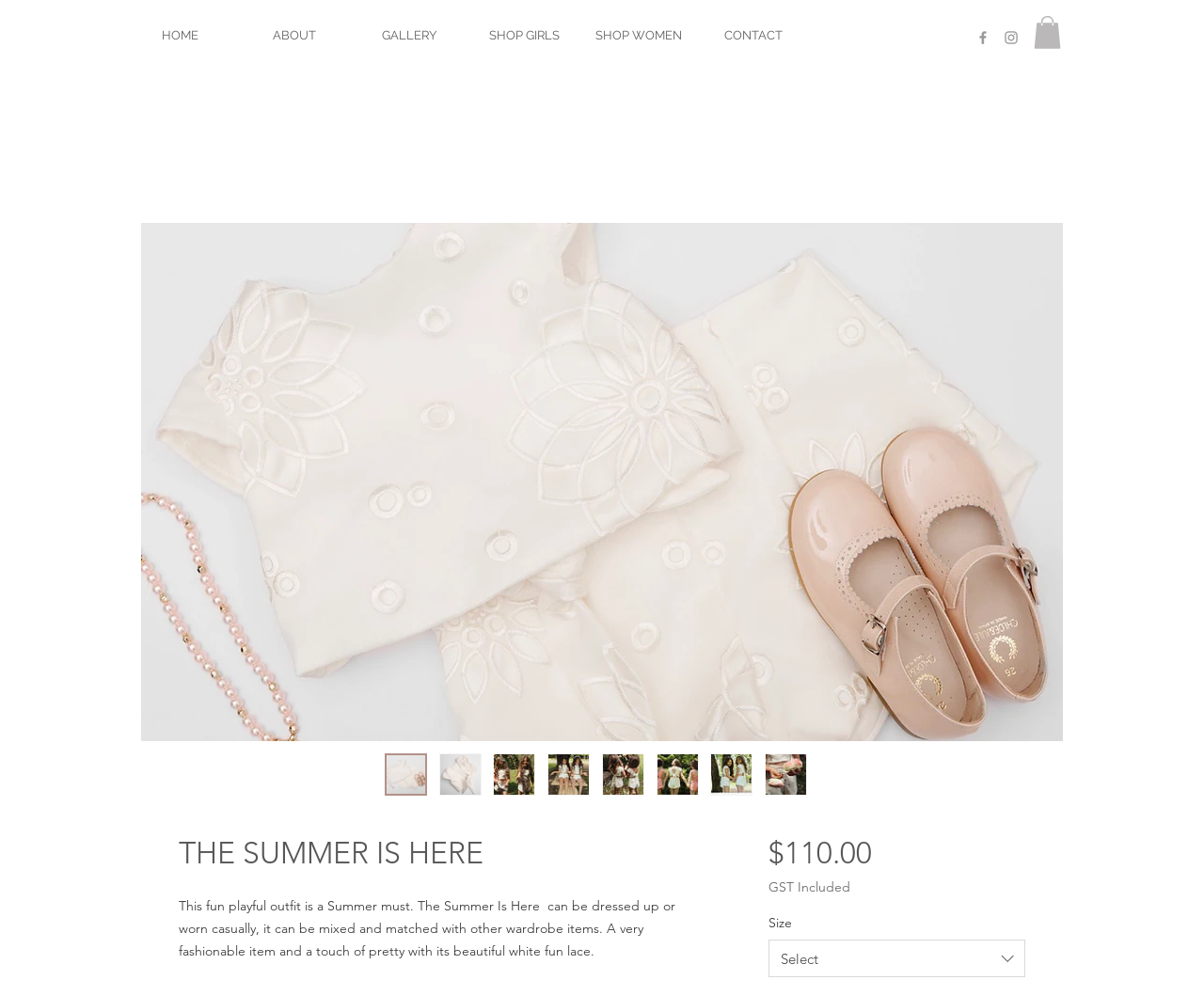Please specify the bounding box coordinates of the clickable region to carry out the following instruction: "Click the HOME link". The coordinates should be four float numbers between 0 and 1, in the format [left, top, right, bottom].

[0.102, 0.021, 0.197, 0.051]